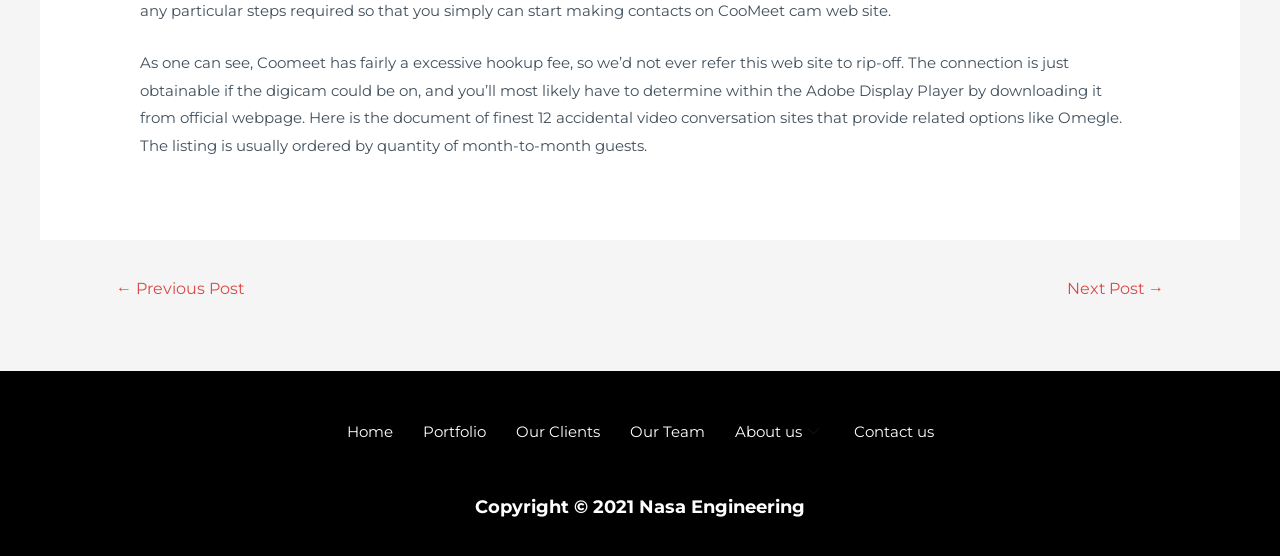What is the copyright year?
Look at the image and answer the question using a single word or phrase.

2021